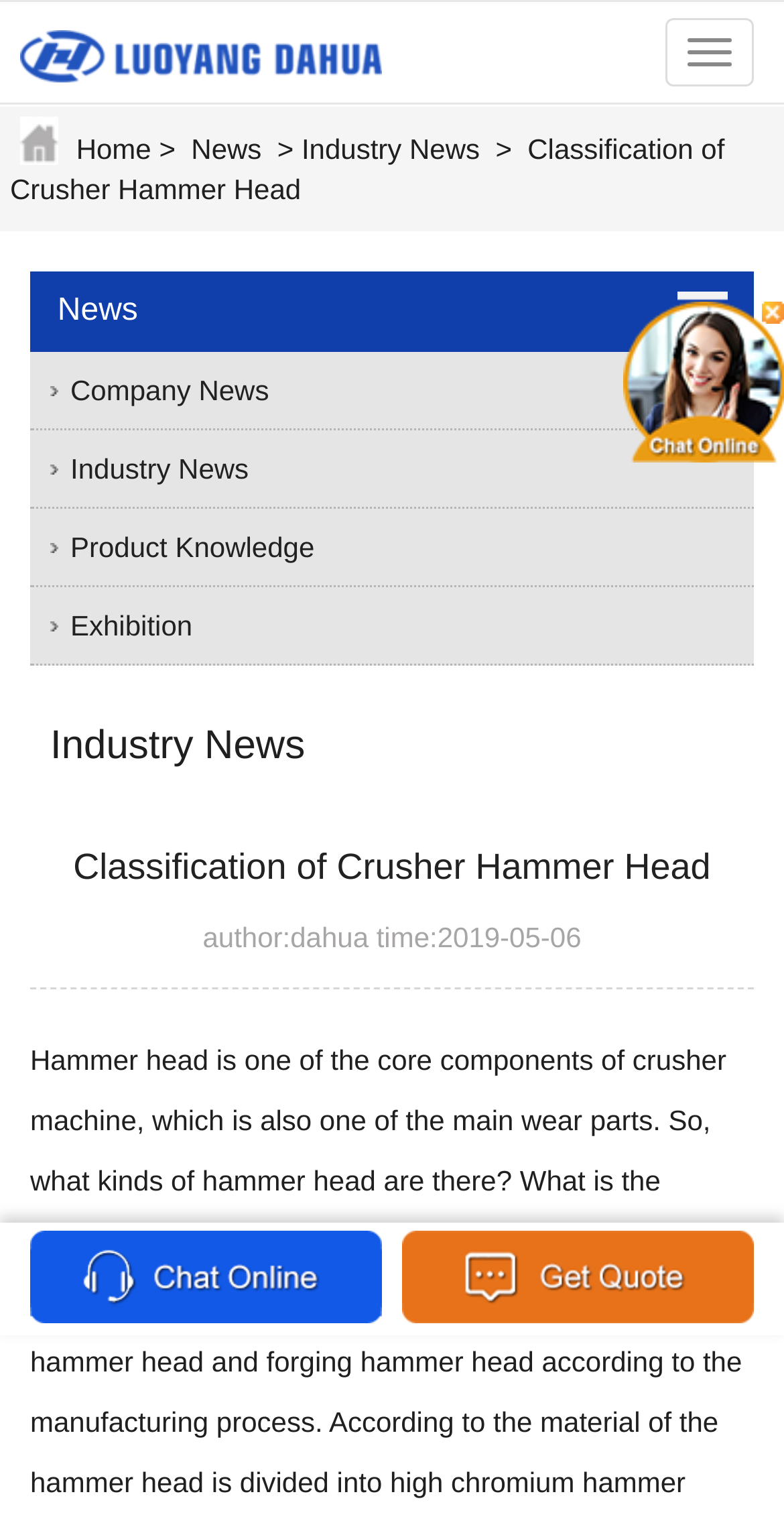Review the image closely and give a comprehensive answer to the question: How many 'Inquiry' links are there on the webpage?

I found the 'Inquiry' links by looking at the elements with the 'link' type and the text 'Inquiry', and I saw that there are two 'Inquiry' links, one on the left side and one on the right side of the webpage.